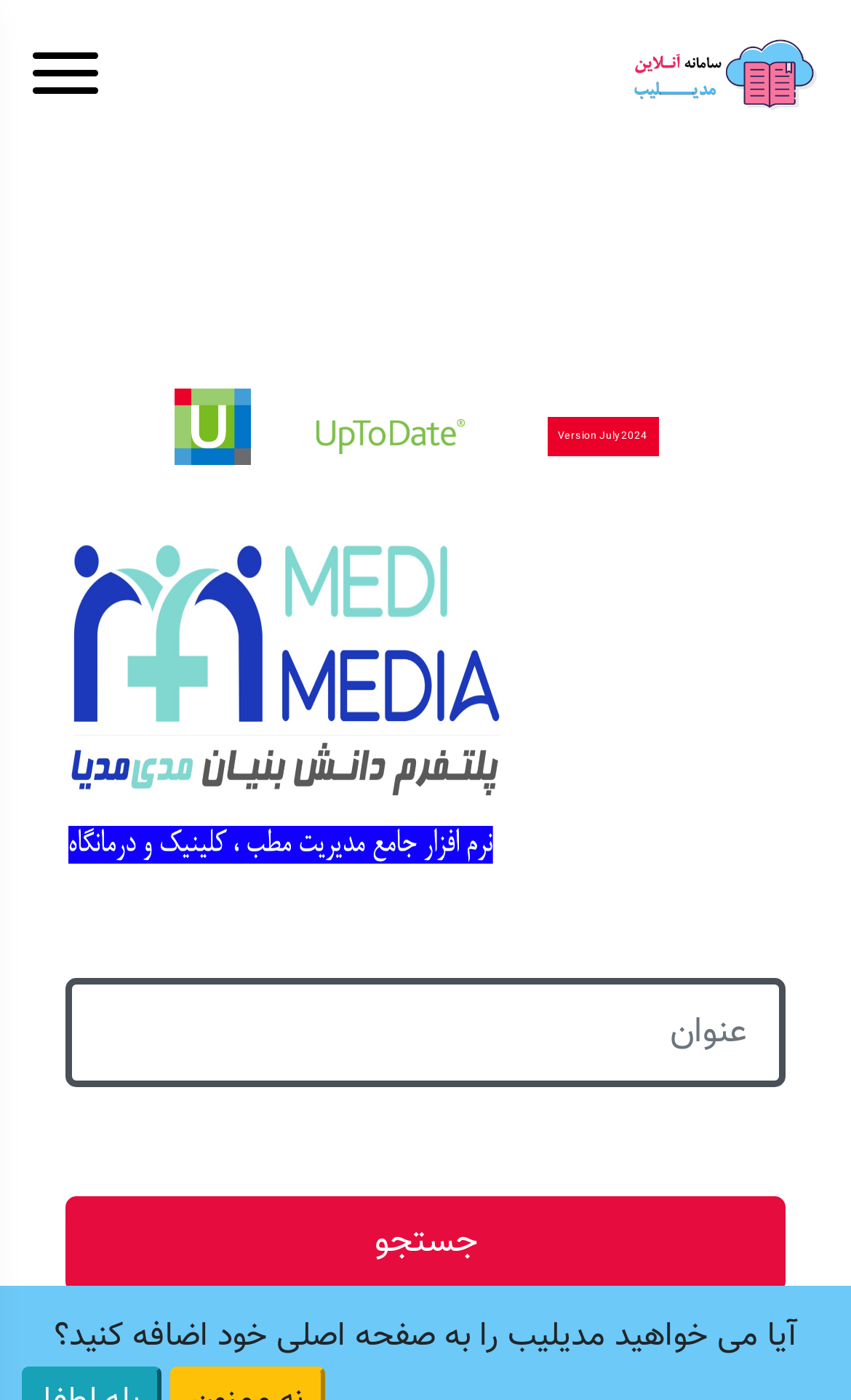Find the coordinates for the bounding box of the element with this description: "alt="نسخه الکترونیک"".

[0.077, 0.486, 0.59, 0.525]